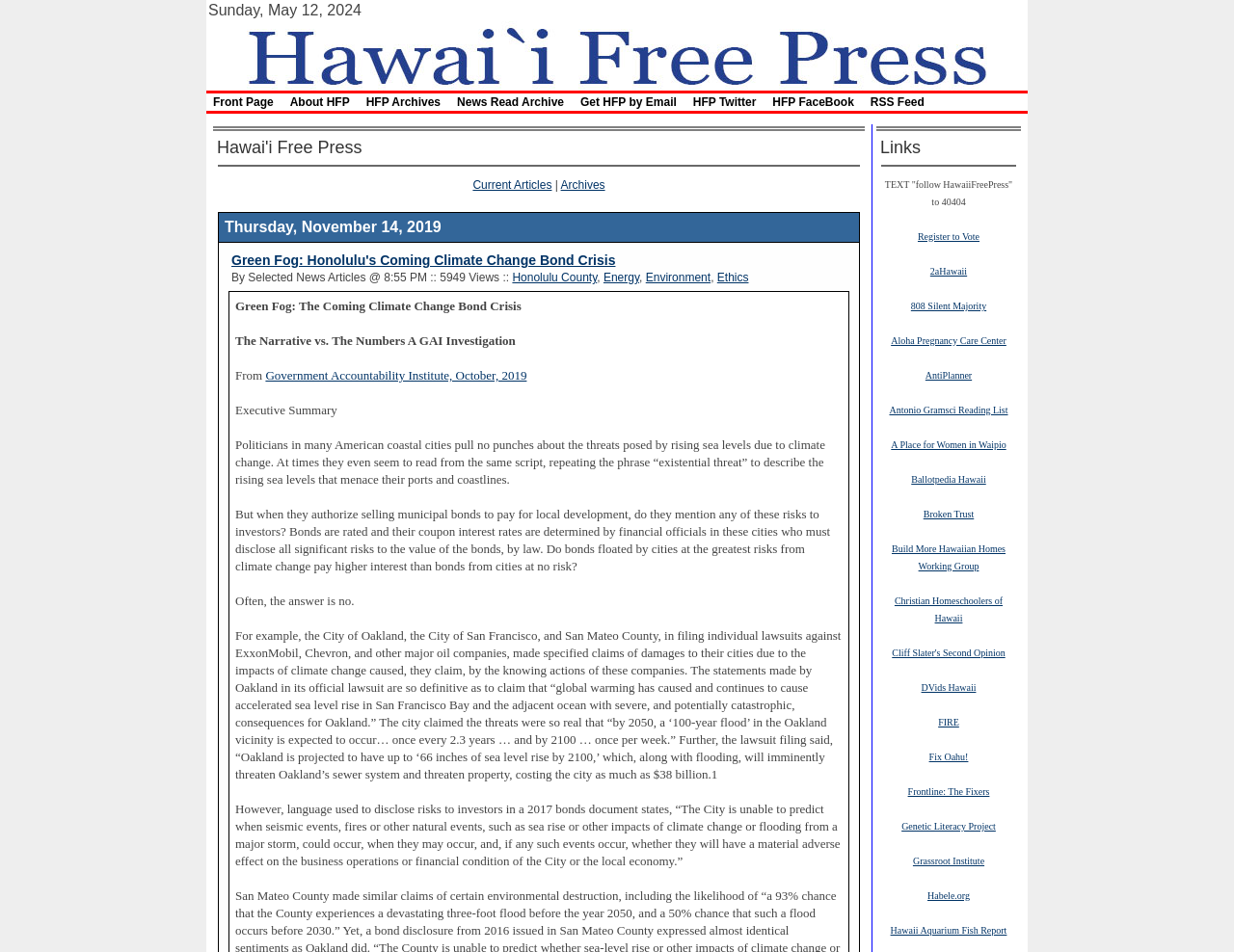Convey a detailed summary of the webpage, mentioning all key elements.

The webpage is divided into several sections. At the top, there is a header section that spans the entire width of the page, containing the title "Green Fog: Honolulu's Coming Climate Change Bond Crisis > Hawaii Free Press" and a table with several cells. The first cell displays the date "Sunday, May 12, 2024", and the second cell is empty. The third cell contains the title "Hawaii Free Press" with an image, and the fourth cell has a list of links to various pages, including "Front Page", "About HFP", "HFP Archives", "News Read Archive", "Get HFP by Email", "HFP Twitter", "HFP FaceBook", and "RSS Feed".

Below the header section, there is a main content area that occupies most of the page. It is divided into two columns. The left column is narrower and contains a list of links to various articles, including "Current Articles" and "Archives". Below these links, there is a table with a single row that contains a news article titled "Green Fog: Honolulu's Coming Climate Change Bond Crisis" with links to related topics such as "Honolulu County", "Energy", "Environment", and "Ethics".

The right column is wider and contains a list of links to various websites and organizations, including "Register to Vote", "2aHawaii", "808 Silent Majority", and many others. These links are organized into a table with multiple rows, with each row containing several links.

There are no images on the page except for the logo of "Hawaii Free Press" in the header section. The overall layout is organized and easy to navigate, with clear headings and concise text.